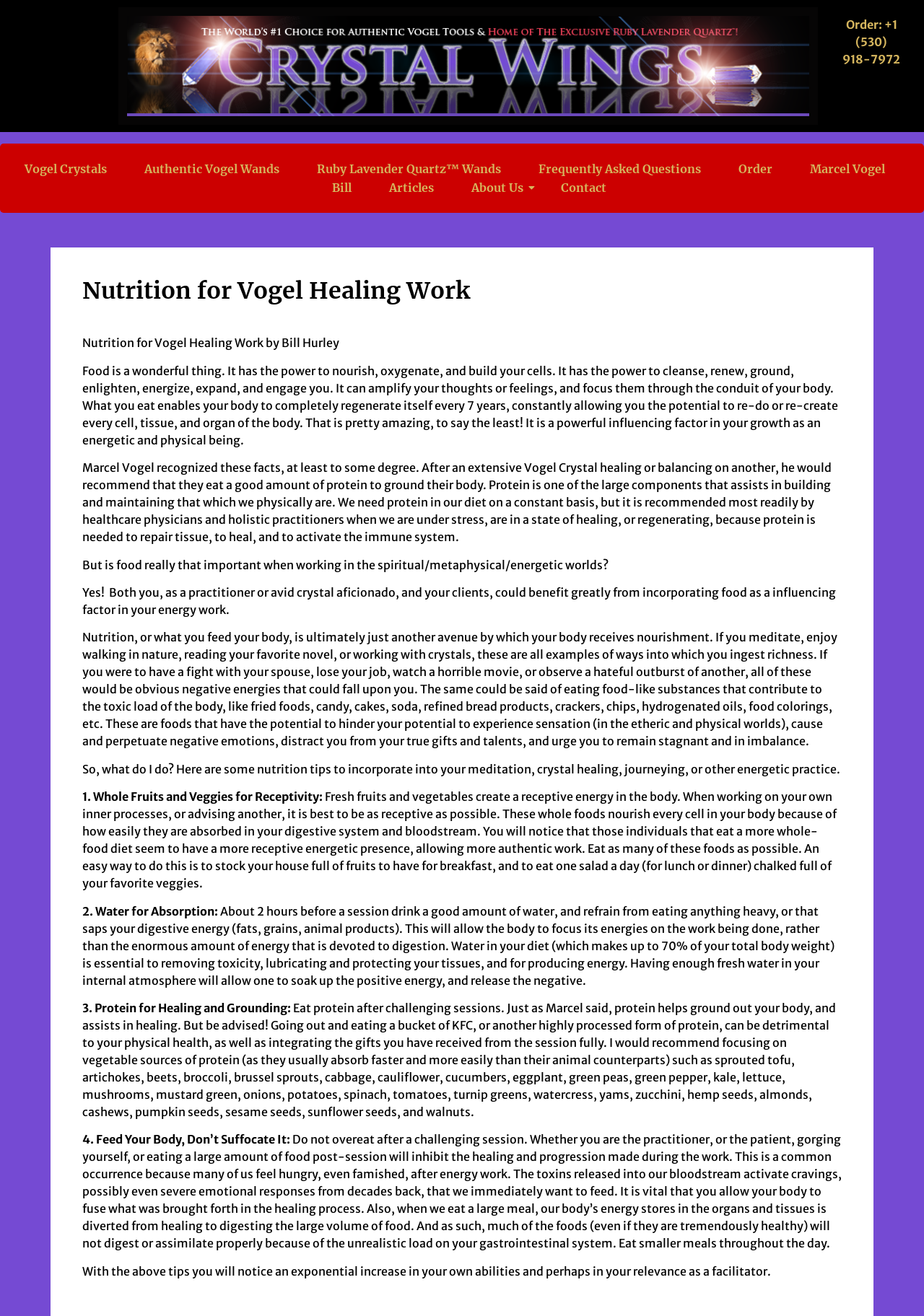Detail the features and information presented on the webpage.

This webpage is about nutrition for Vogel healing work, specifically highlighting the importance of food in energy work and providing tips for incorporating nutrition into meditation, crystal healing, and other energetic practices. 

At the top of the page, there is an image of Crystal Wings Vogel Wands, followed by a phone number for ordering. Below this, there are several links to related topics, including Vogel crystals, authentic Vogel wands, and frequently asked questions. 

The main content of the page is divided into sections, starting with a heading that reads "Nutrition for Vogel Healing Work" and a subheading that introduces the author, Bill Hurley. The text explains the significance of food in nourishing and energizing the body, and how it can influence one's growth as an energetic and physical being. 

The author then discusses how Marcel Vogel, a pioneer in crystal healing, recognized the importance of protein in grounding the body after a healing session. The text goes on to explore the question of whether food is important in spiritual and metaphysical work, concluding that nutrition is indeed a crucial factor in energy work. 

The page then provides four nutrition tips for incorporating into meditation and crystal healing practices. These tips include eating whole fruits and vegetables to create a receptive energy in the body, drinking water to aid in absorption, consuming protein to aid in healing and grounding, and eating smaller meals to allow the body to fuse the healing process. 

Throughout the page, the text is divided into paragraphs, making it easy to follow and understand. The overall tone is informative and helpful, providing practical advice for those interested in Vogel healing work and energy practices.